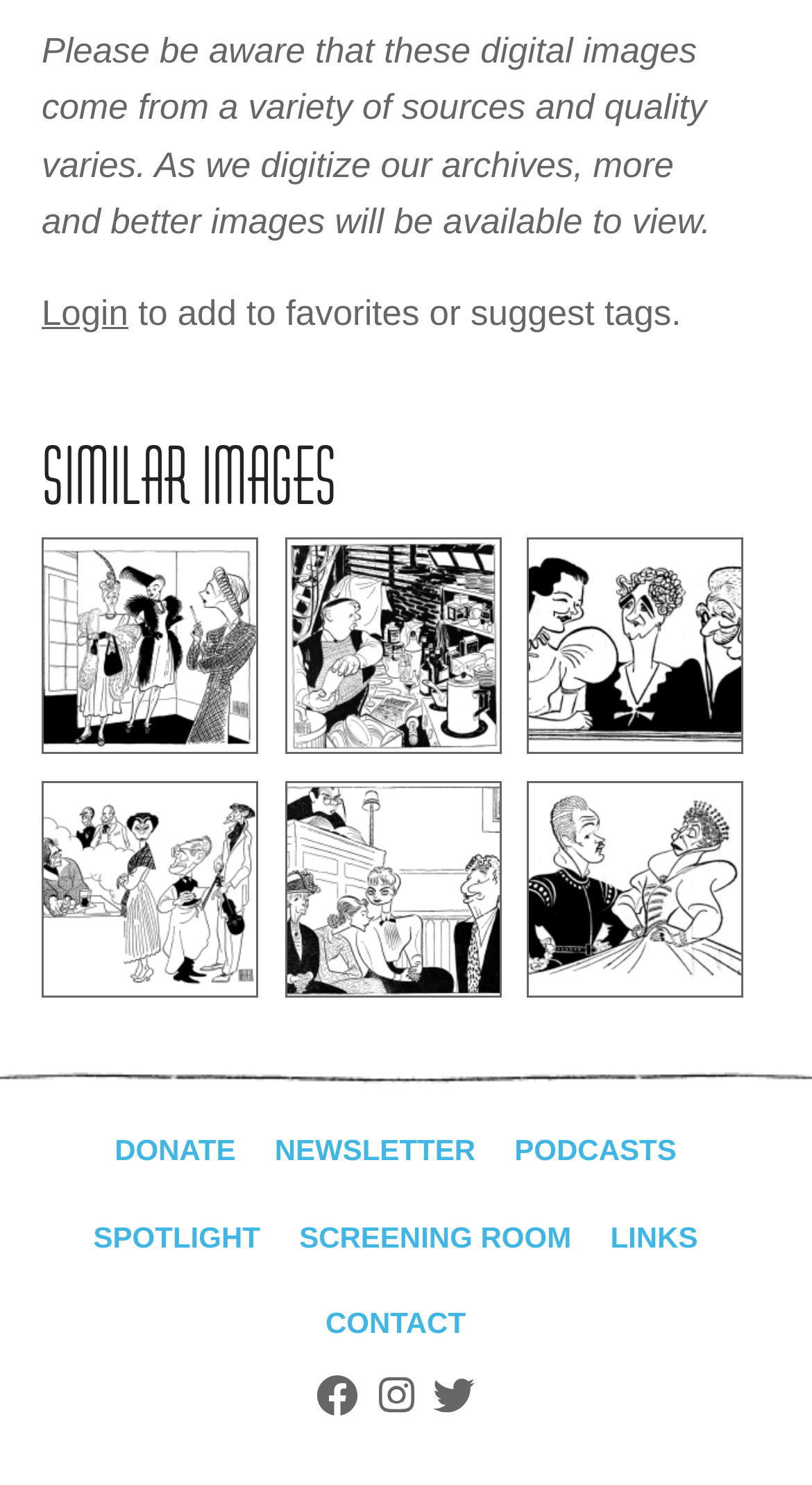Please identify the bounding box coordinates of the clickable area that will fulfill the following instruction: "follow the website on Facebook". The coordinates should be in the format of four float numbers between 0 and 1, i.e., [left, top, right, bottom].

[0.389, 0.926, 0.441, 0.954]